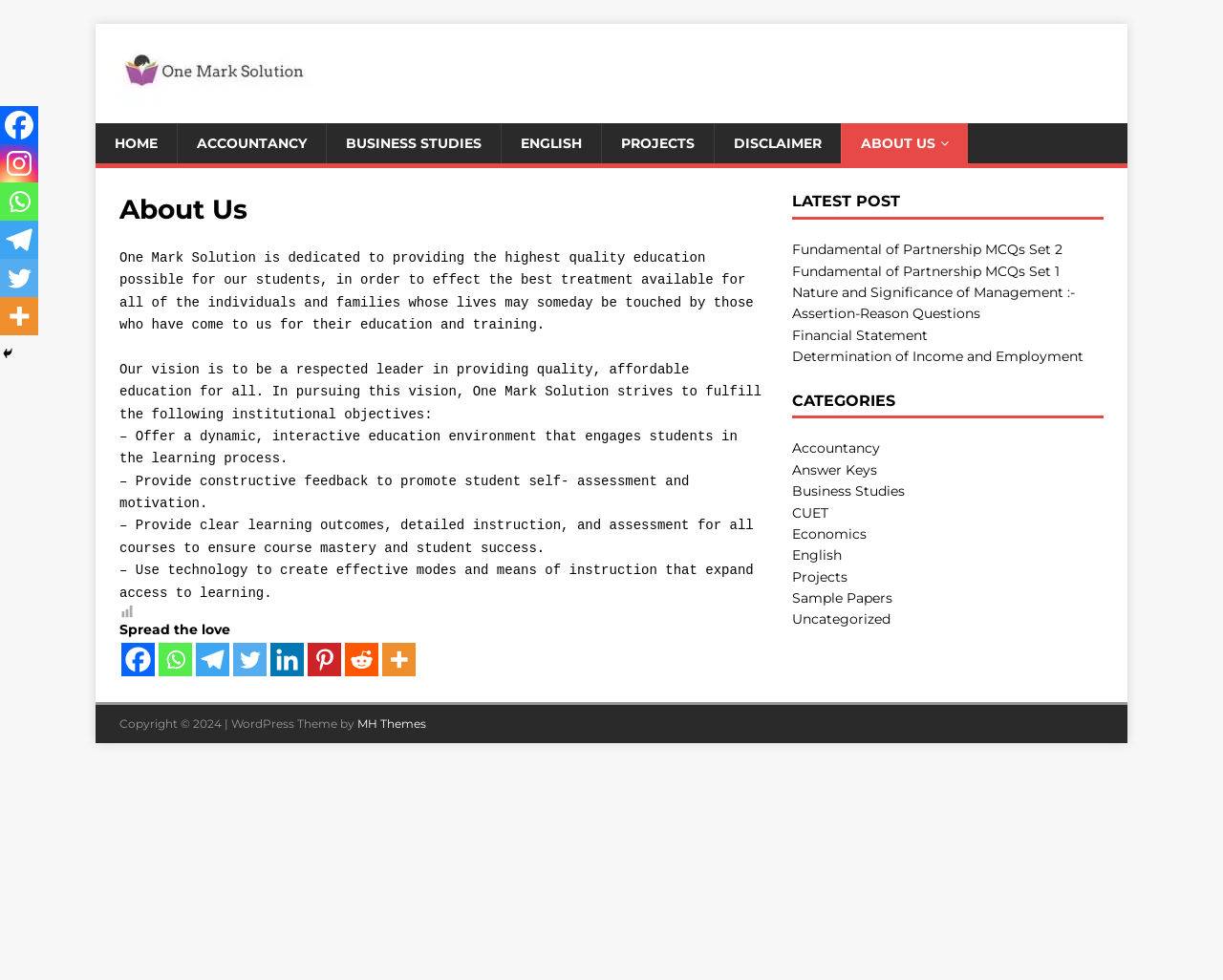Find the bounding box coordinates of the area to click in order to follow the instruction: "Visit the Facebook page".

[0.099, 0.656, 0.127, 0.69]